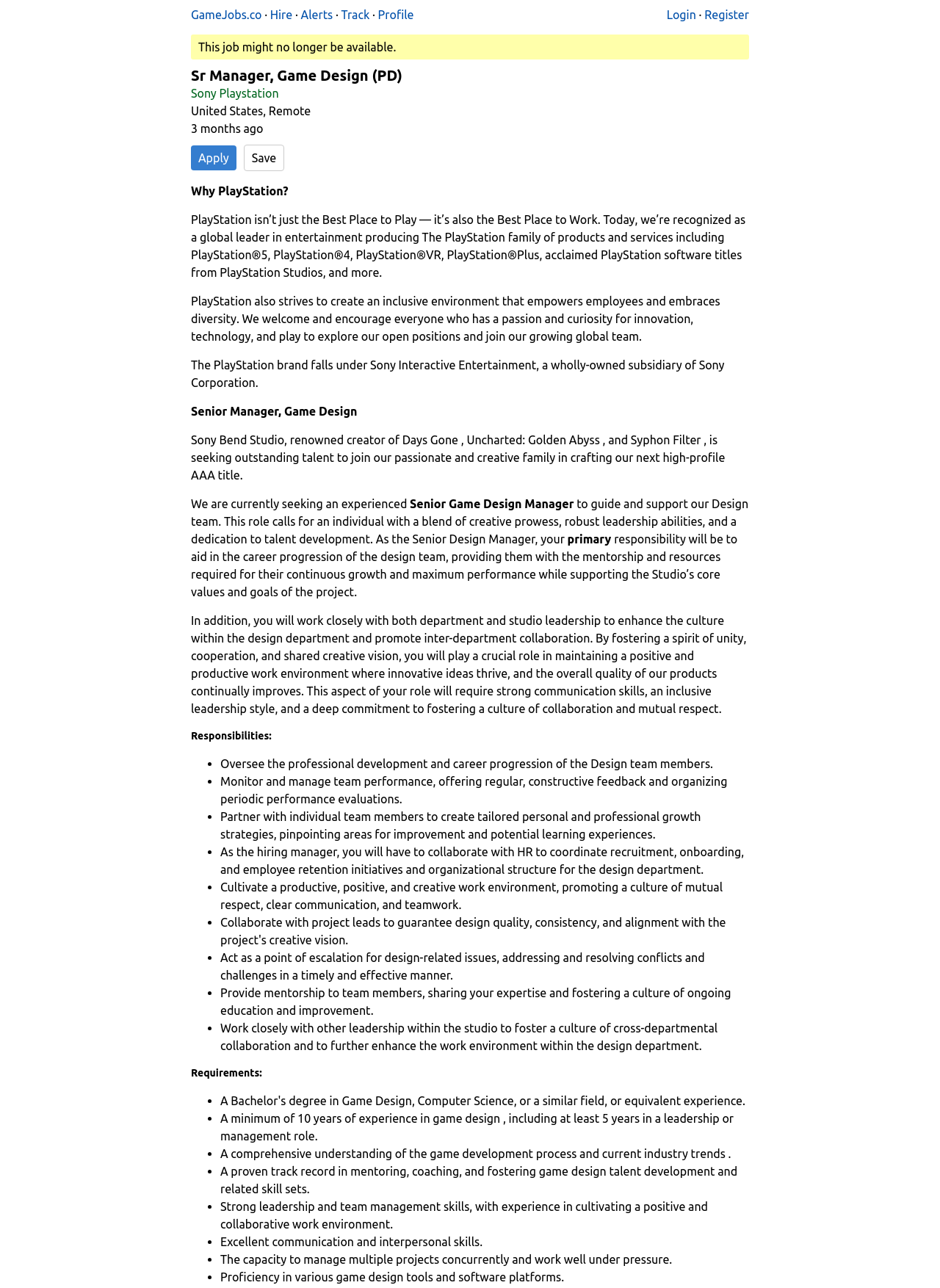Provide a comprehensive description of the webpage.

This webpage is a job posting for a Senior Manager, Game Design position at Sony PlayStation. At the top of the page, there is a navigation bar with links to "GameJobs.co", "Hire", "Alerts", "Track", "Profile", "Login", and "Register". Below the navigation bar, there is a heading that displays the job title and company.

The main content of the page is divided into several sections. The first section provides an overview of the job, including the company's mission and values. This section is followed by a brief description of the job and the company.

The next section outlines the responsibilities of the job, which include overseeing the professional development of the design team, managing team performance, and fostering a positive work environment. This section is presented in a list format with bullet points.

The following section lists the requirements for the job, including a minimum of 10 years of experience in game design, a comprehensive understanding of the game development process, and strong leadership and team management skills. This section is also presented in a list format with bullet points.

Throughout the page, there are no images, but there are several links to other pages, including the company's website and a link to apply for the job. The overall layout of the page is clean and easy to read, with clear headings and concise text.